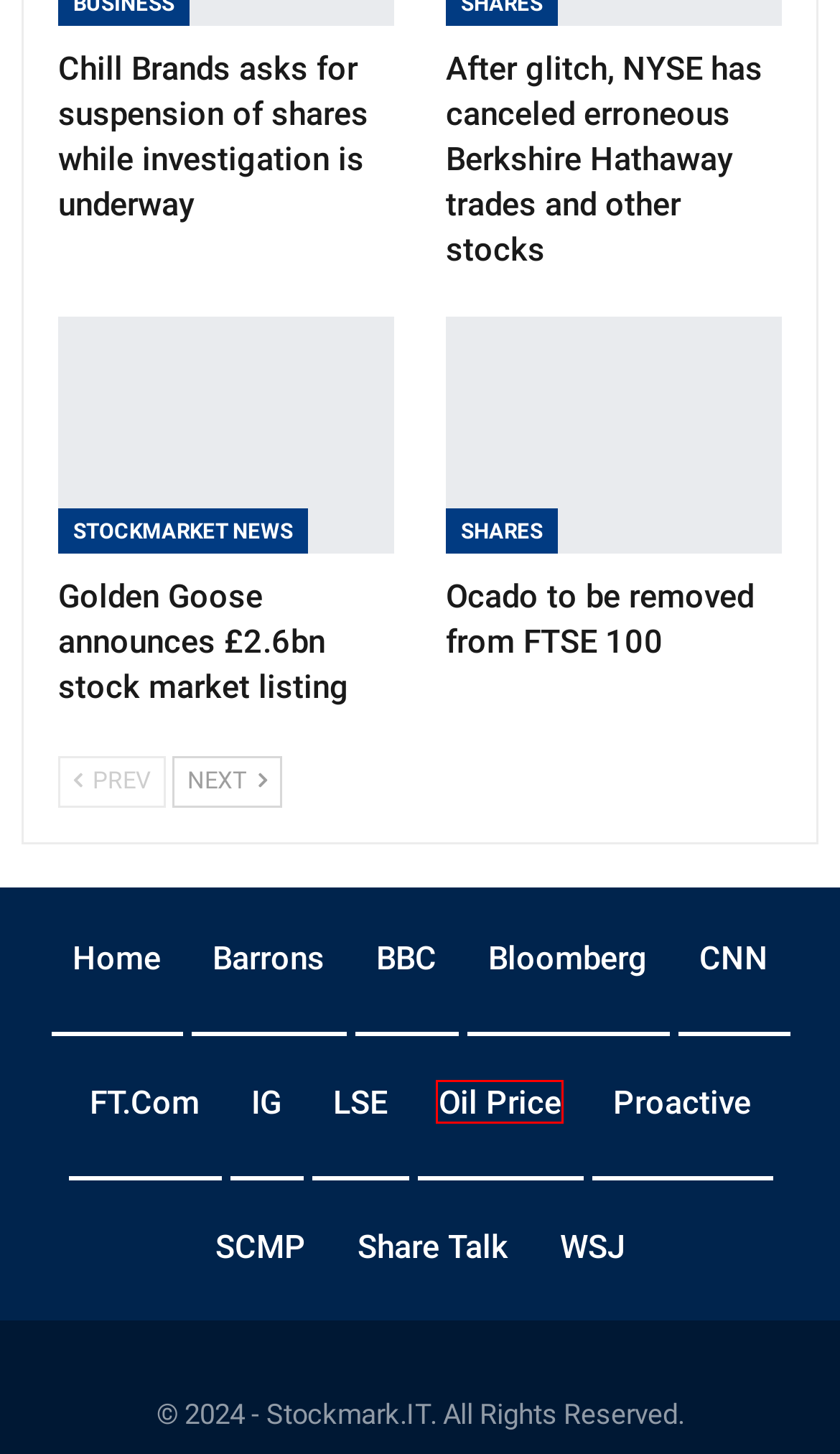Observe the webpage screenshot and focus on the red bounding box surrounding a UI element. Choose the most appropriate webpage description that corresponds to the new webpage after clicking the element in the bounding box. Here are the candidates:
A. Bloomberg - Stockmark.IT
B. Oil Price - Stockmark.IT
C. Proactive Investors - Stockmark.IT
D. Barrons Investing - Stockmark.IT
E. IG - Stockmark.IT
F. London South East - Stockmark.IT
G. Share Talk - Stockmark.IT
H. Ocado to be removed from FTSE 100 - Stockmark.IT

B